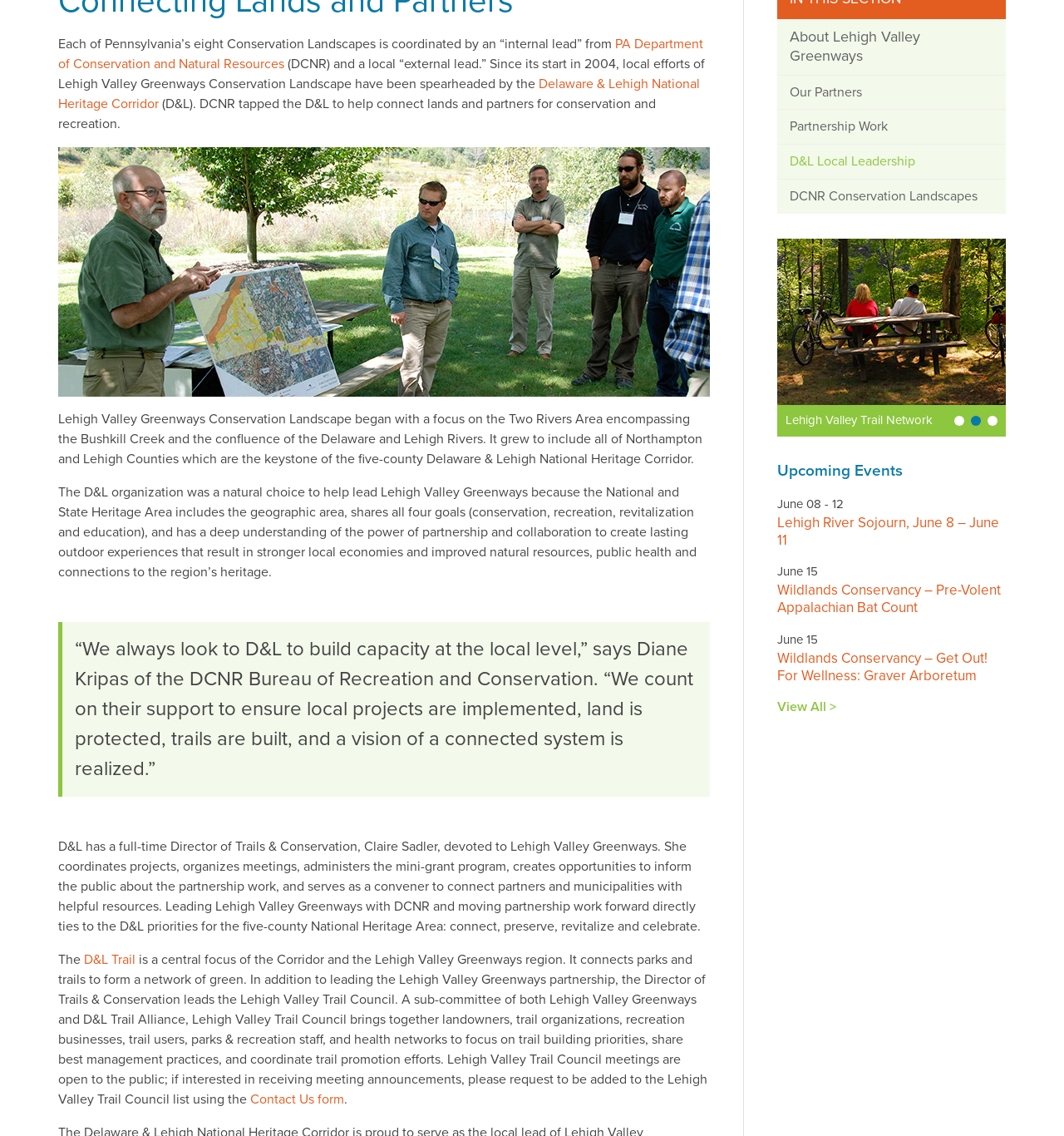Find the bounding box of the UI element described as follows: "Partnership Work".

[0.73, 0.097, 0.945, 0.127]